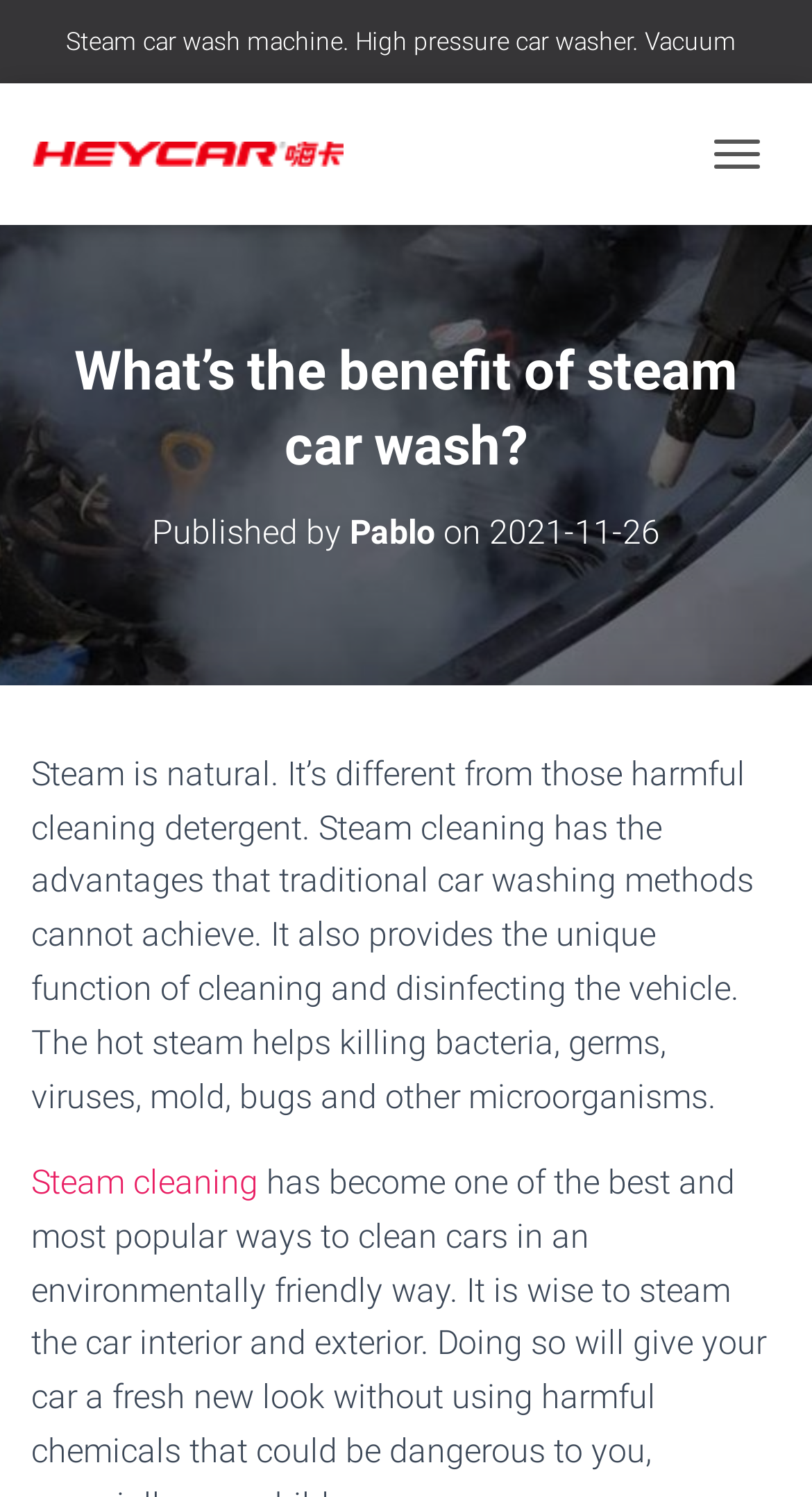Determine the bounding box for the UI element described here: "English".

[0.506, 0.145, 0.95, 0.189]